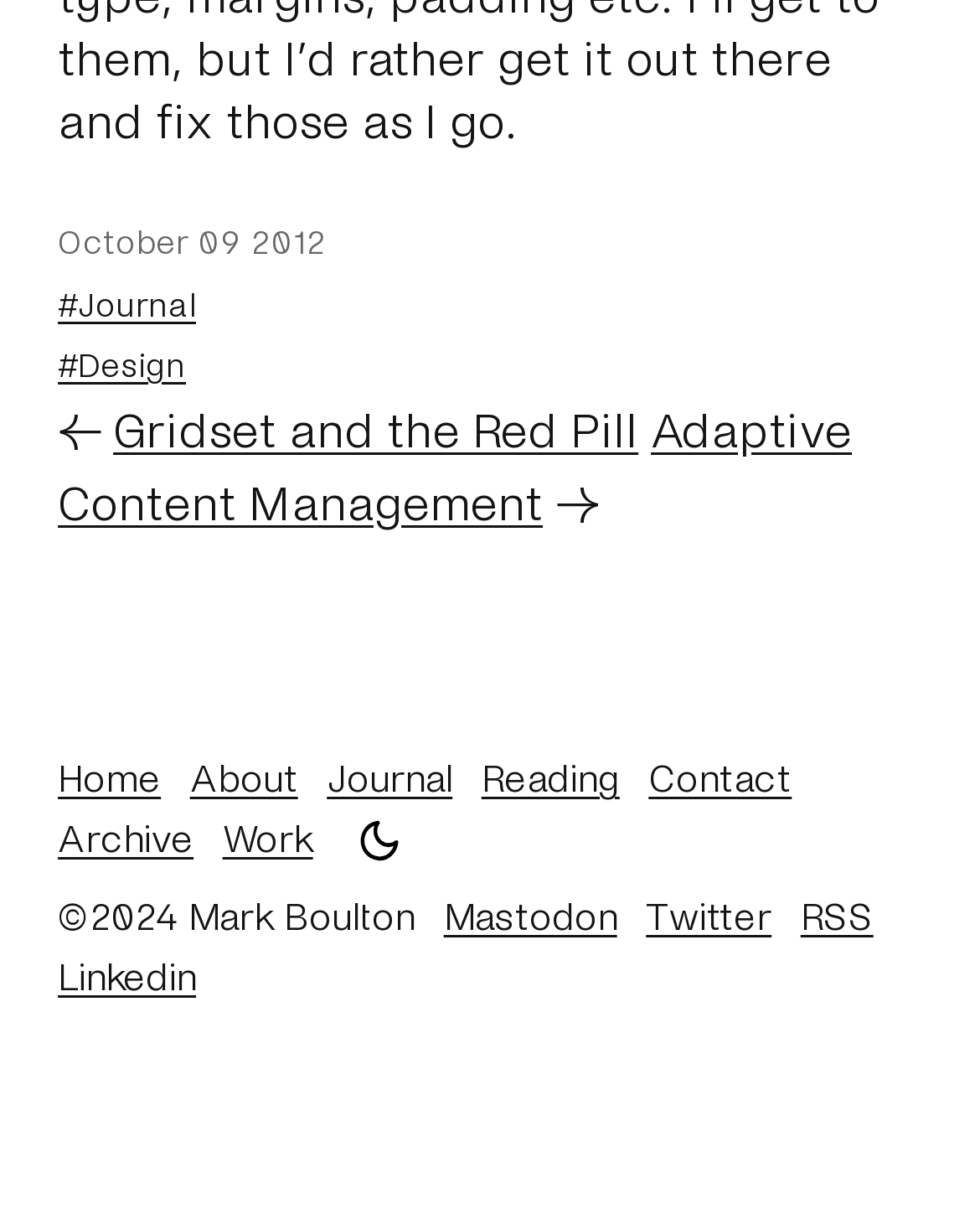Please mark the clickable region by giving the bounding box coordinates needed to complete this instruction: "go to home".

[0.059, 0.614, 0.164, 0.651]